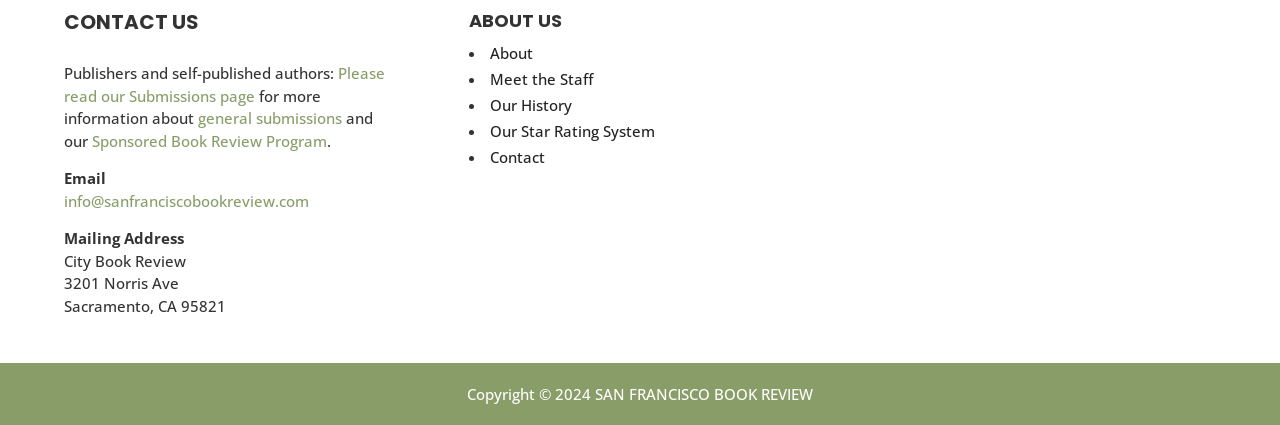Given the element description, predict the bounding box coordinates in the format (top-left x, top-left y, bottom-right x, bottom-right y), using floating point numbers between 0 and 1: Please read our Submissions page

[0.05, 0.148, 0.301, 0.248]